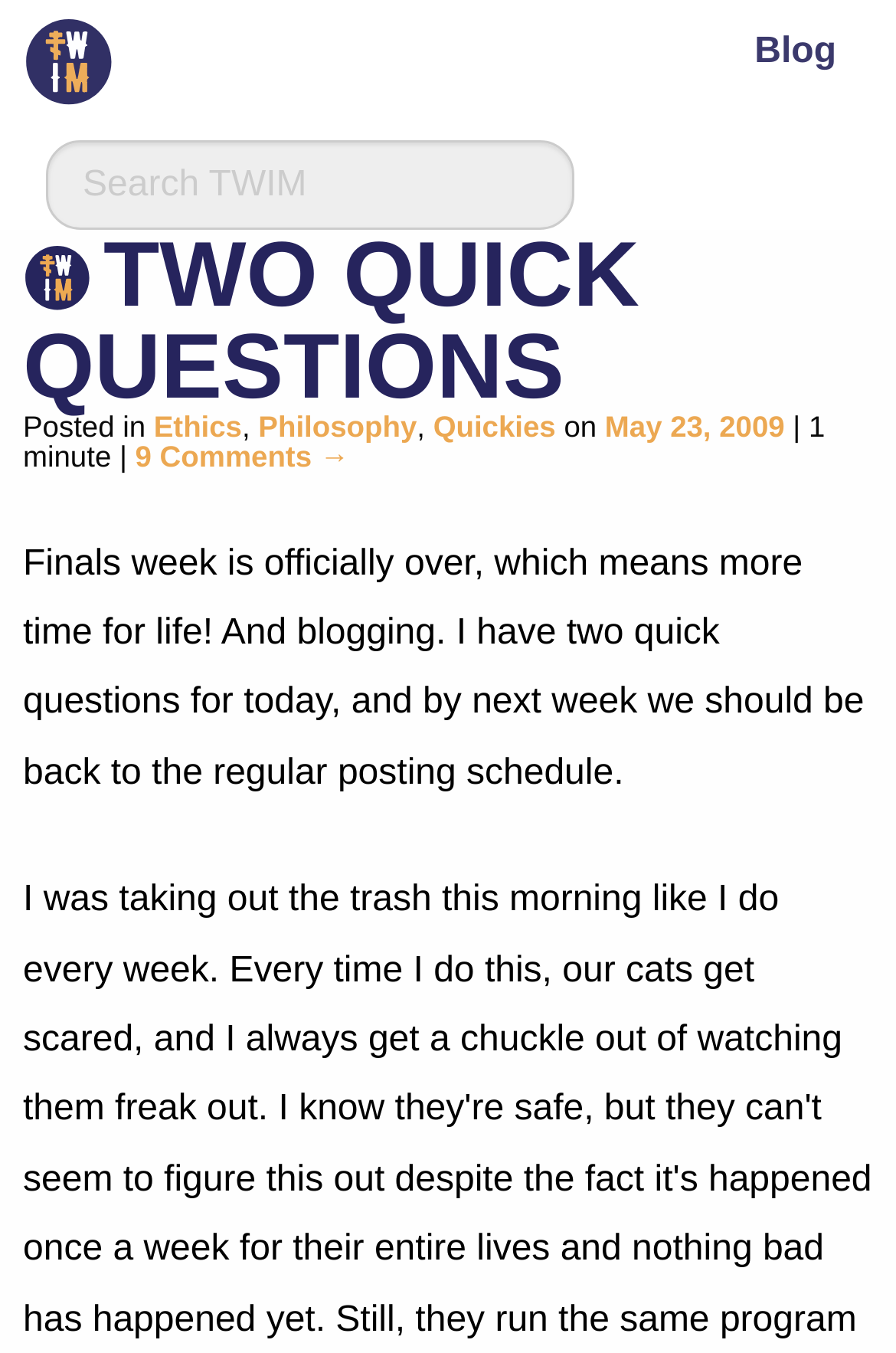What is the date of the latest blog post?
Give a detailed explanation using the information visible in the image.

I analyzed the webpage and found the latest blog post which has a date mentioned. The date is 'May 23, 2009'.